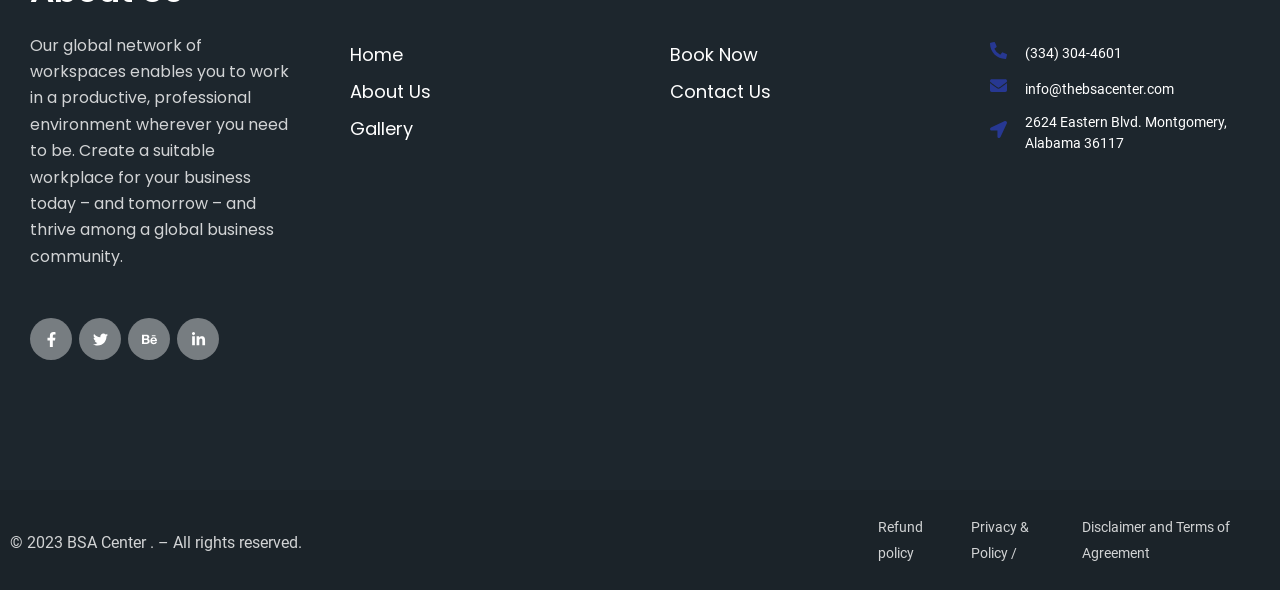Identify the bounding box coordinates of the region that should be clicked to execute the following instruction: "Contact us via phone".

[0.773, 0.061, 0.977, 0.121]